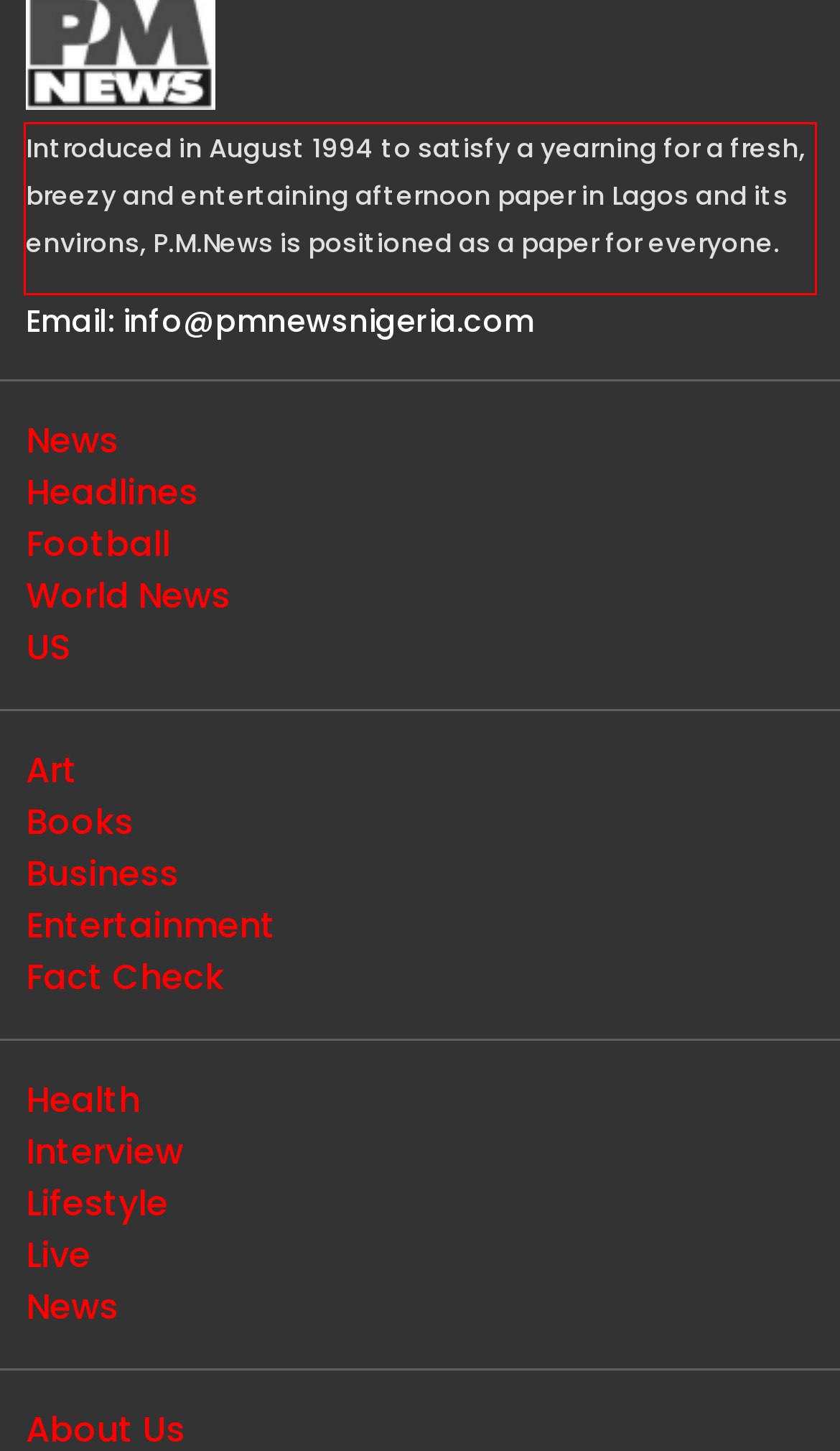Please examine the screenshot of the webpage and read the text present within the red rectangle bounding box.

Introduced in August 1994 to satisfy a yearning for a fresh, breezy and entertaining afternoon paper in Lagos and its environs, P.M.News is positioned as a paper for everyone.